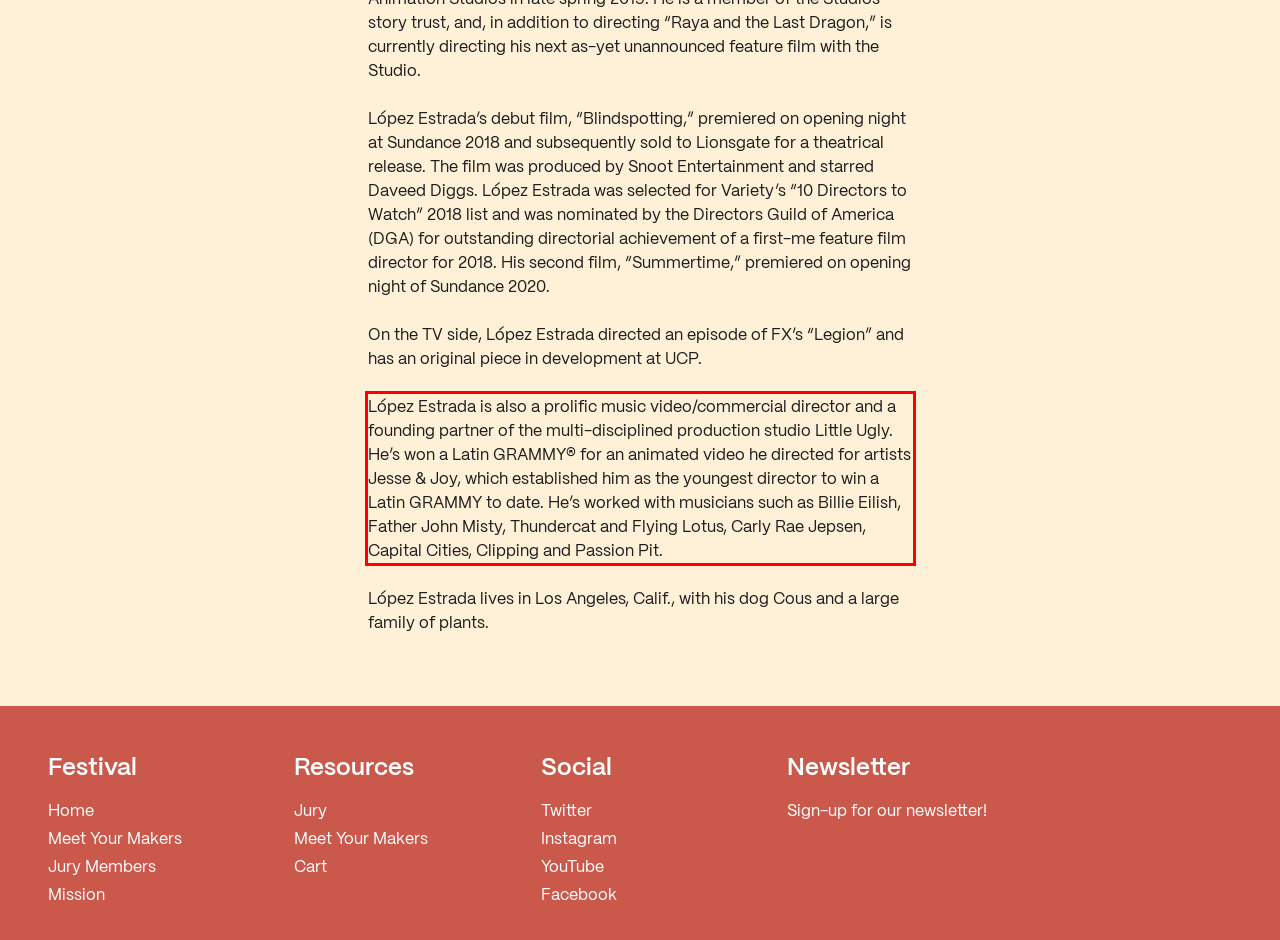In the given screenshot, locate the red bounding box and extract the text content from within it.

López Estrada is also a prolific music video/commercial director and a founding partner of the multi-disciplined production studio Little Ugly. He’s won a Latin GRAMMY® for an animated video he directed for artists Jesse & Joy, which established him as the youngest director to win a Latin GRAMMY to date. He’s worked with musicians such as Billie Eilish, Father John Misty, Thundercat and Flying Lotus, Carly Rae Jepsen, Capital Cities, Clipping and Passion Pit.